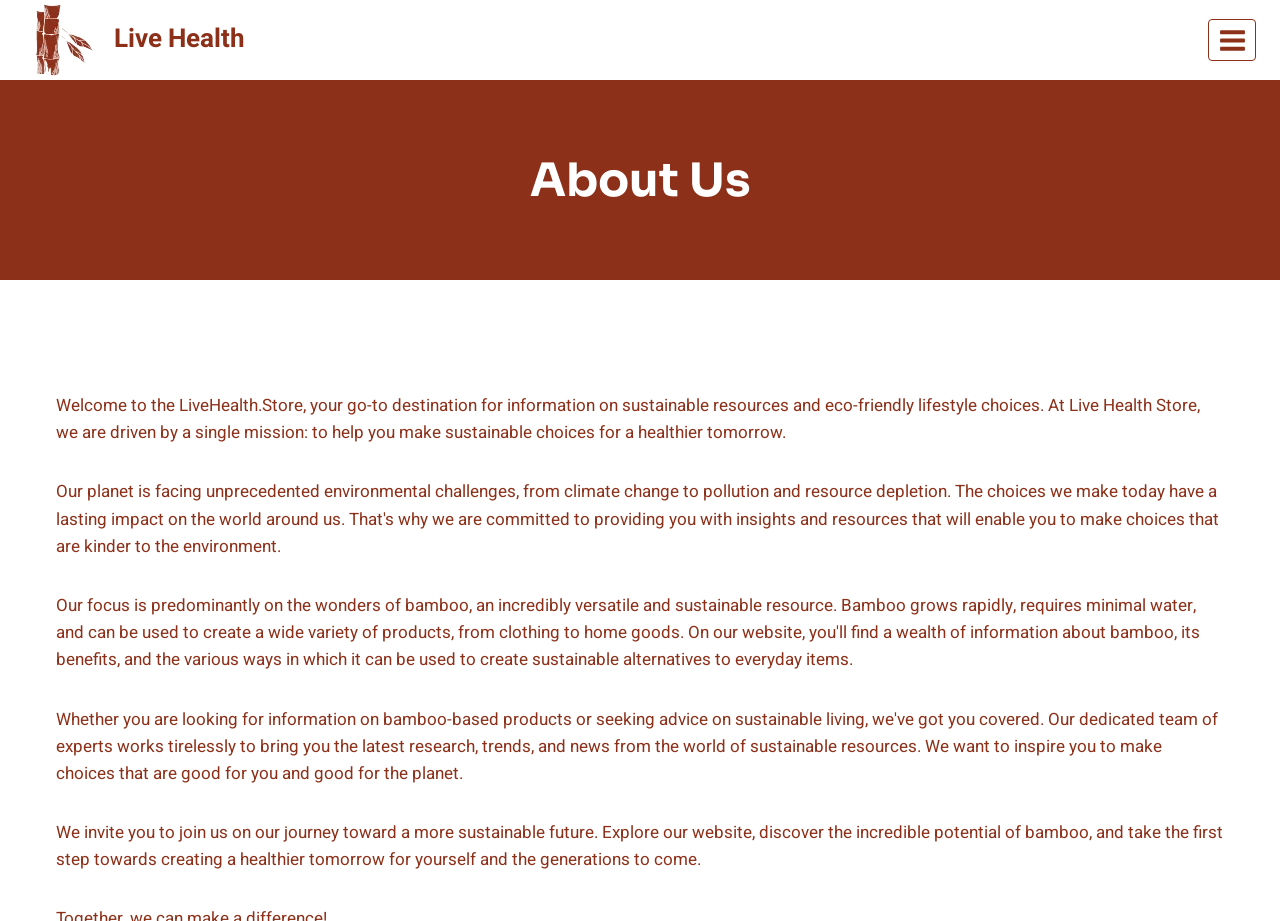What is the name of the website?
Refer to the image and give a detailed response to the question.

The name of the website can be determined by looking at the link element at the top left corner of the webpage, which says 'Live Health Live Health', and also the image element next to it with the same name.